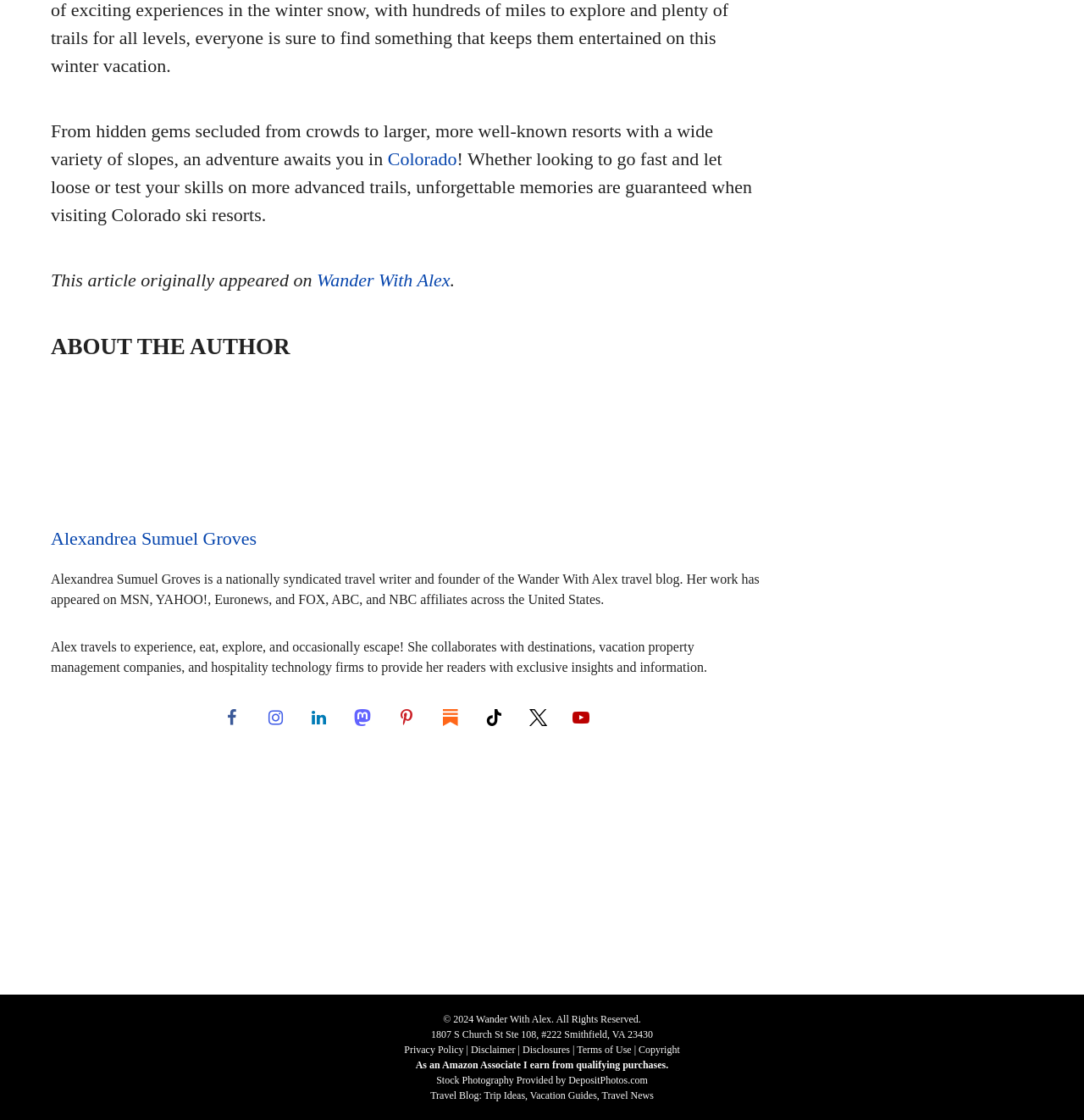Locate the bounding box coordinates of the element that should be clicked to execute the following instruction: "Read the article about 15 Colorado ski resorts".

[0.316, 0.34, 0.434, 0.453]